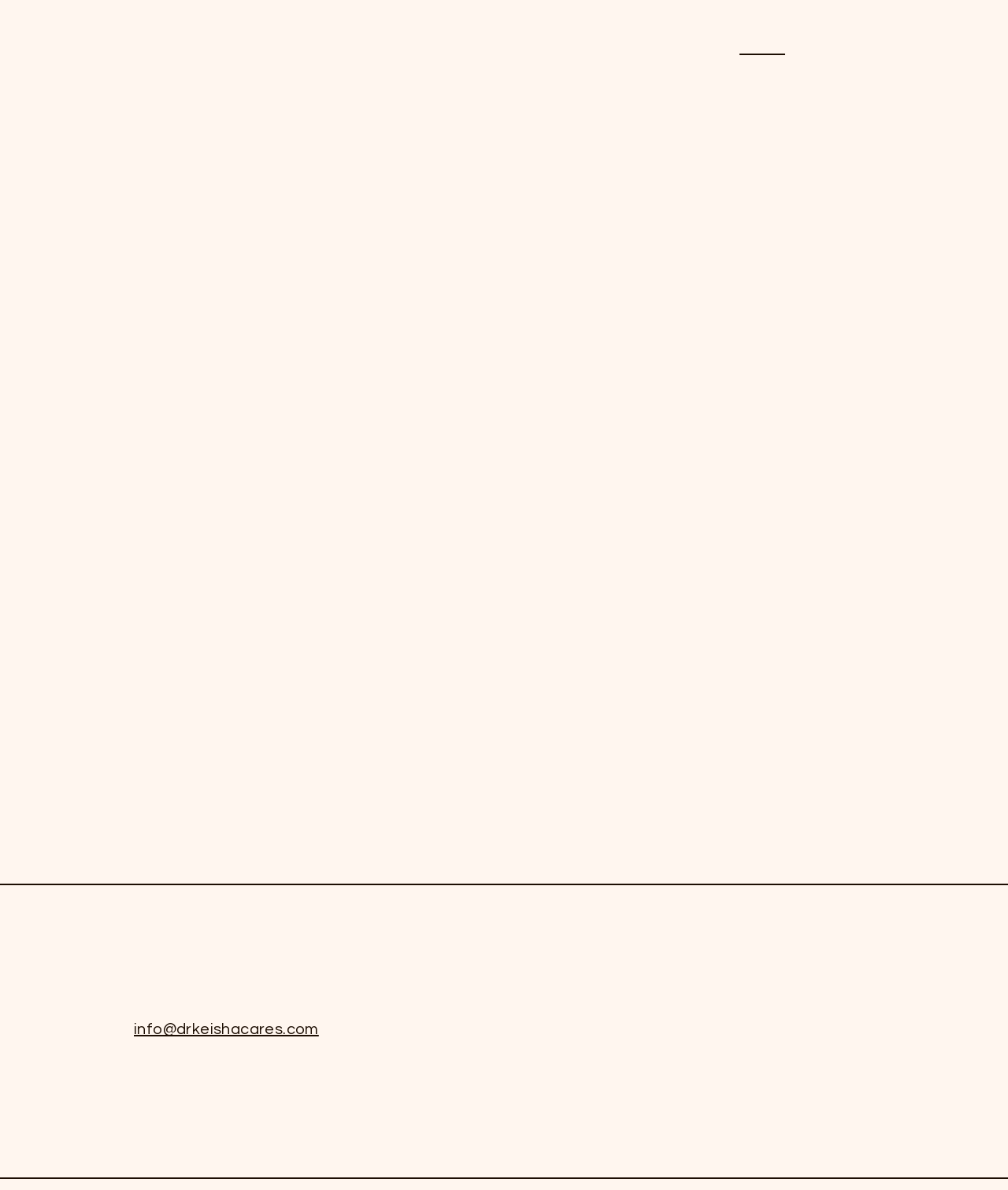What is the number of coaching session options?
Identify the answer in the screenshot and reply with a single word or phrase.

3